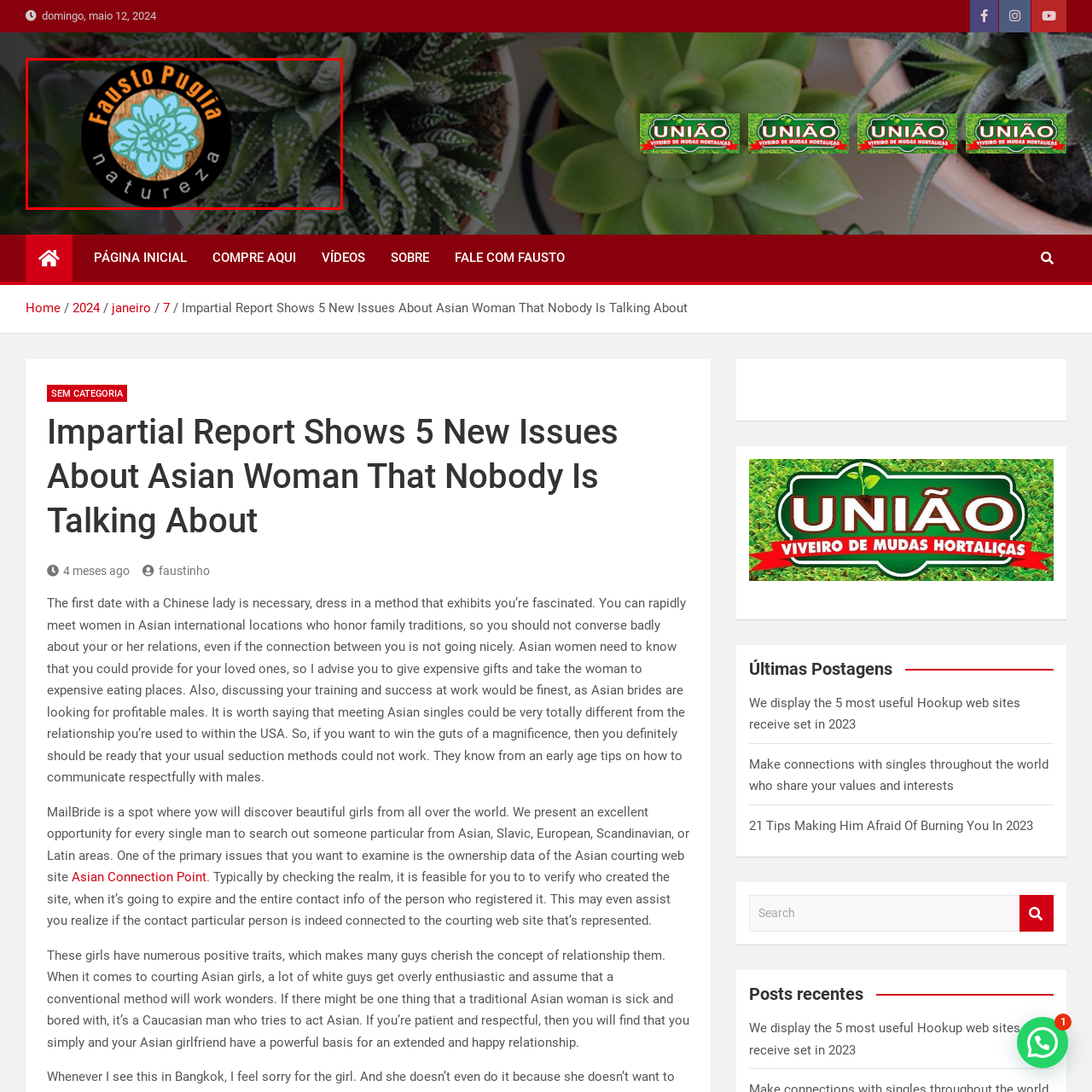Describe in detail what you see in the image highlighted by the red border.

The image features the logo of "Fausto Púglia Natureza," prominently showcasing a stylized blue succulent flower design set against a circular black background. The name "Fausto Púglia" arcs over the top in vibrant orange lettering, which contrasts with the earthy tones of the wood-like background. This logo embodies a connection to nature, reflecting themes of growth and beauty, incorporating elements that resonate with gardening, floriculture, or natural aesthetics. The backdrop hints at a lush, greenery-filled environment, enhancing the logo's relevance to nature-focused pursuits.